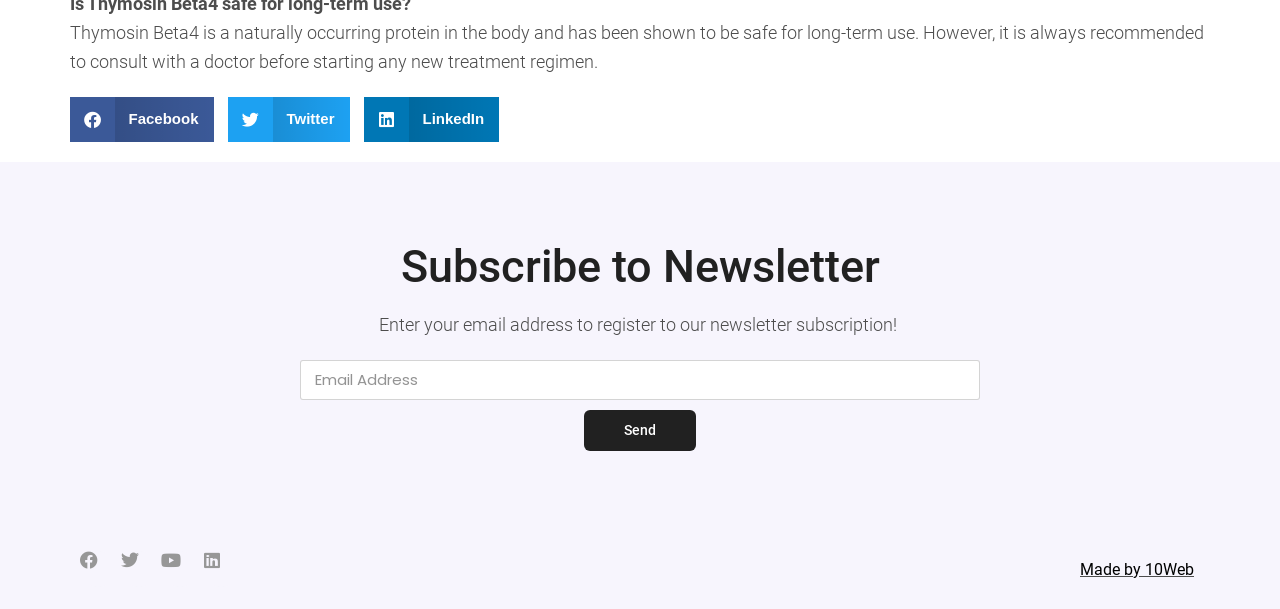Identify the bounding box coordinates for the element that needs to be clicked to fulfill this instruction: "Visit LinkedIn page". Provide the coordinates in the format of four float numbers between 0 and 1: [left, top, right, bottom].

[0.33, 0.18, 0.378, 0.208]